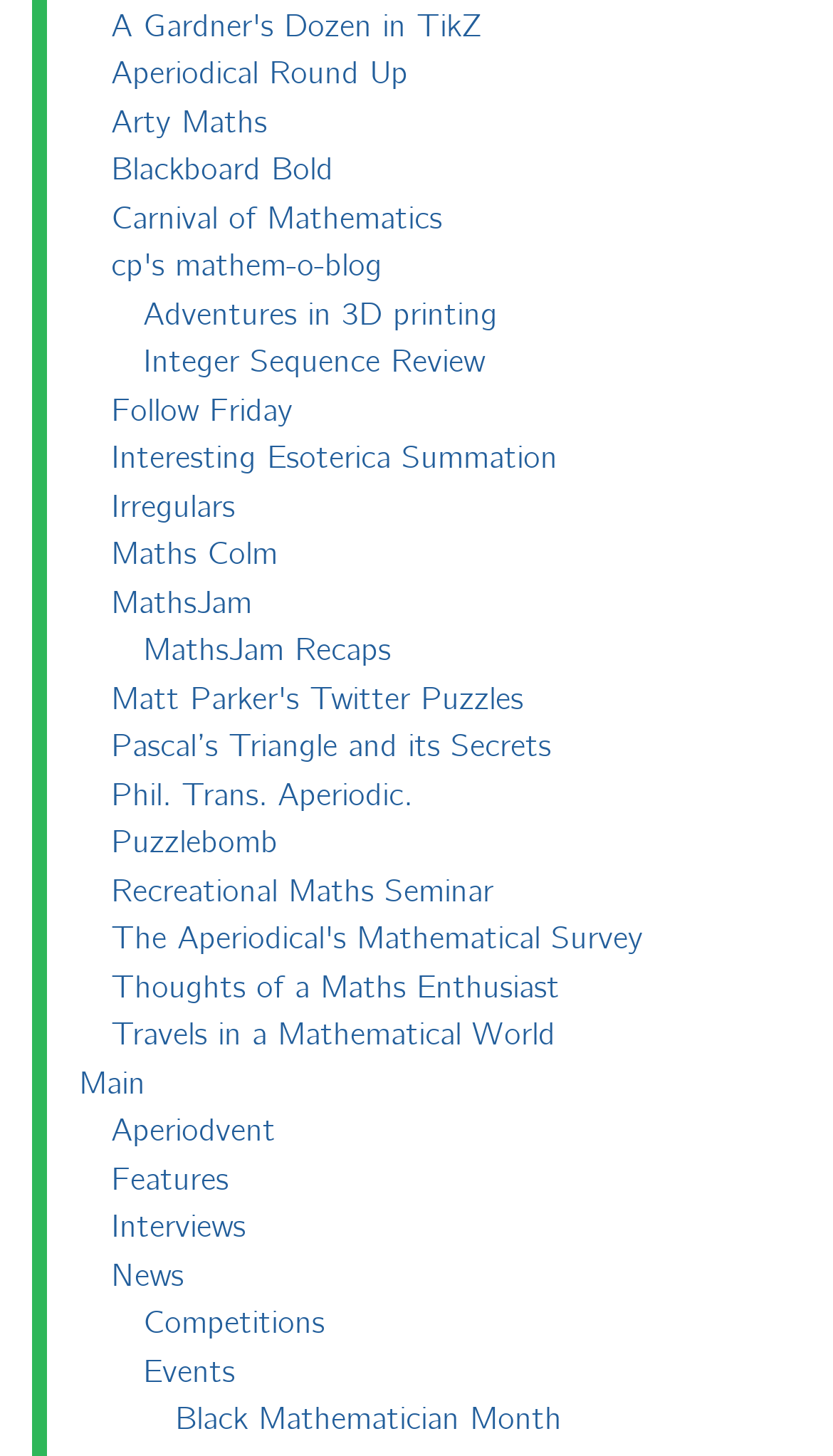From the element description Irregulars, predict the bounding box coordinates of the UI element. The coordinates must be specified in the format (top-left x, top-left y, bottom-right x, bottom-right y) and should be within the 0 to 1 range.

[0.133, 0.334, 0.282, 0.362]